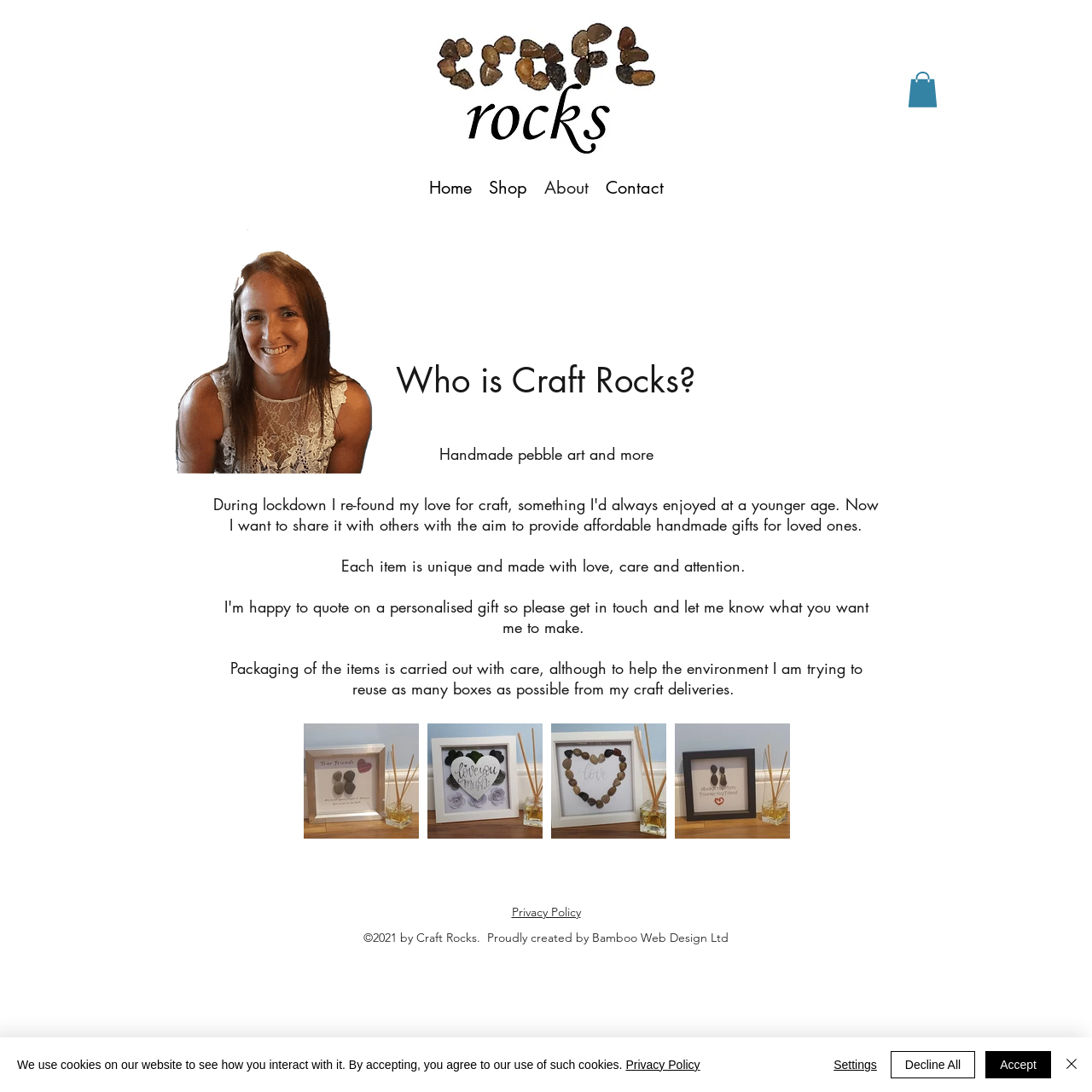Determine the bounding box coordinates of the clickable region to execute the instruction: "View Vicky Fear's profile". The coordinates should be four float numbers between 0 and 1, denoted as [left, top, right, bottom].

[0.134, 0.205, 0.368, 0.439]